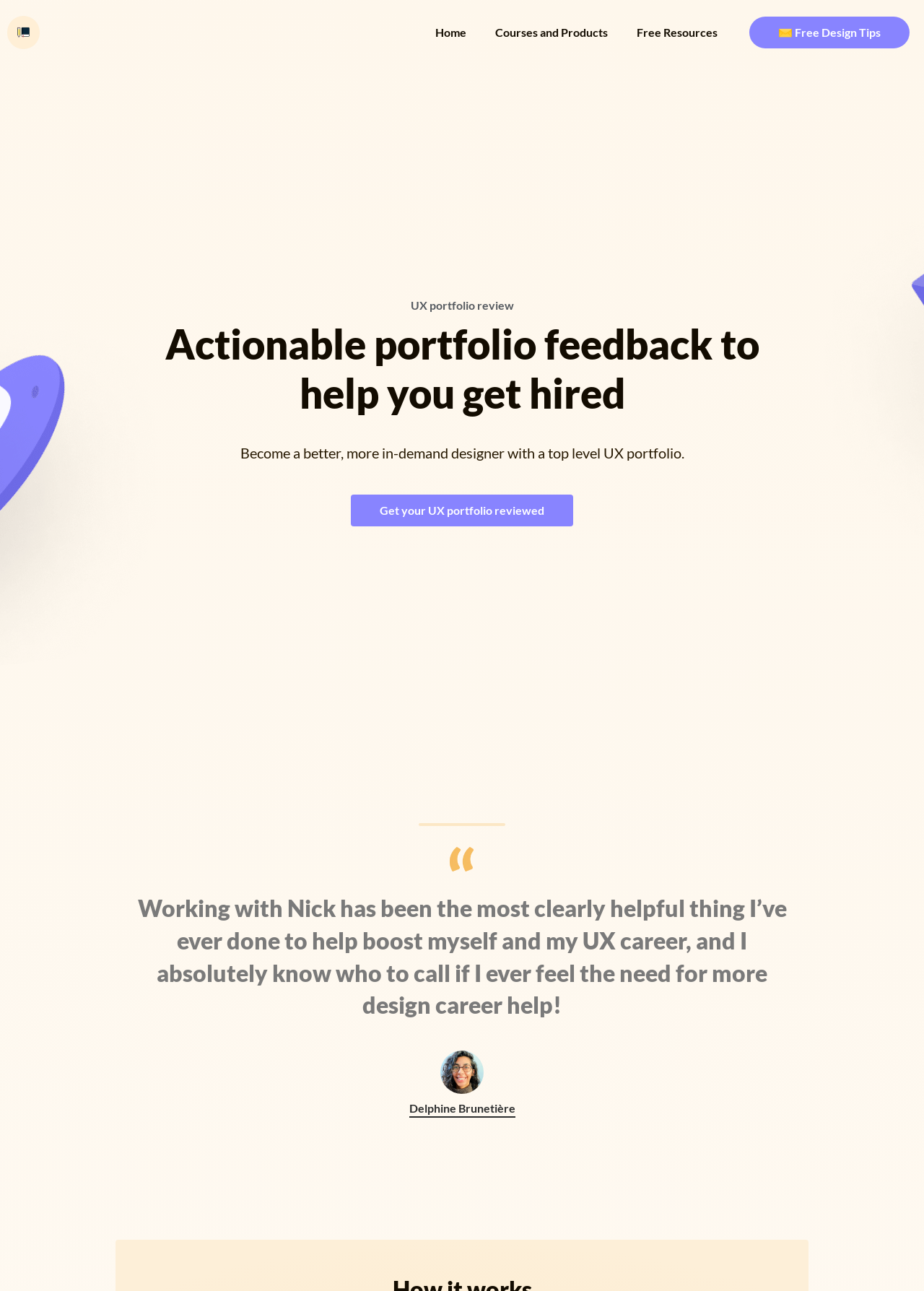From the element description Home, predict the bounding box coordinates of the UI element. The coordinates must be specified in the format (top-left x, top-left y, bottom-right x, bottom-right y) and should be within the 0 to 1 range.

[0.455, 0.011, 0.52, 0.039]